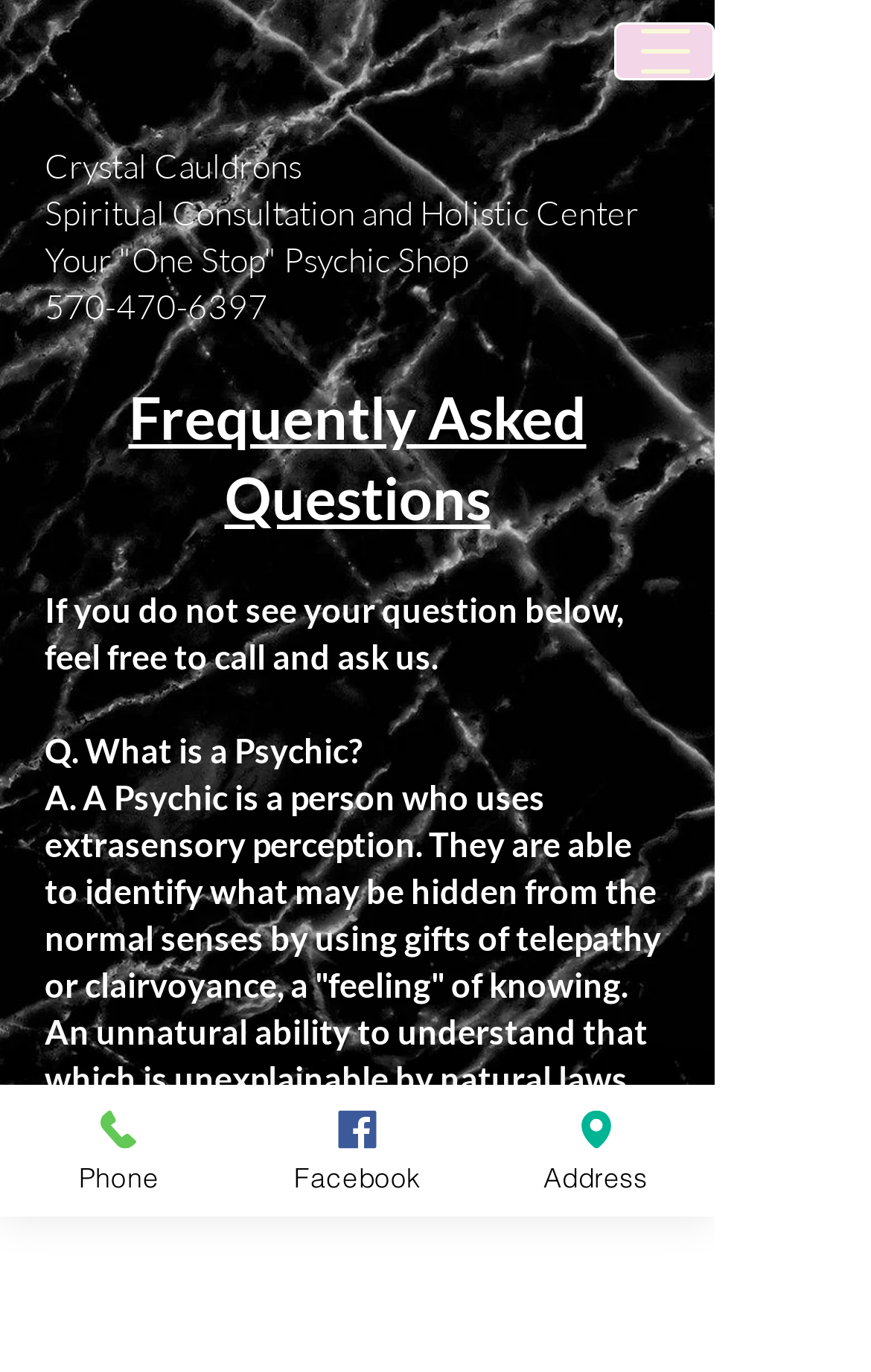What is the name of the spiritual center?
Ensure your answer is thorough and detailed.

I found the name of the spiritual center by looking at the StaticText element with the text 'Crystal Cauldrons' which is located at the top of the webpage.